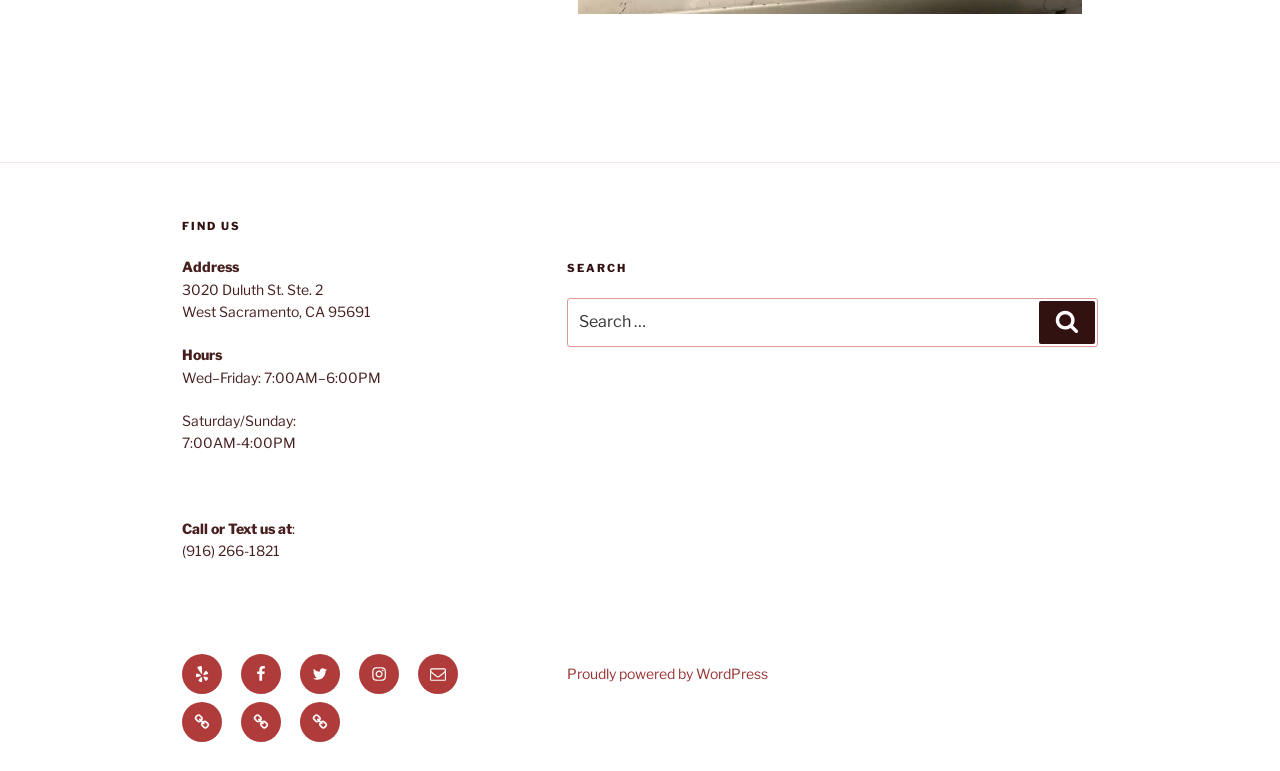Please identify the bounding box coordinates of the element that needs to be clicked to perform the following instruction: "Check the hours of operation".

[0.142, 0.449, 0.173, 0.471]